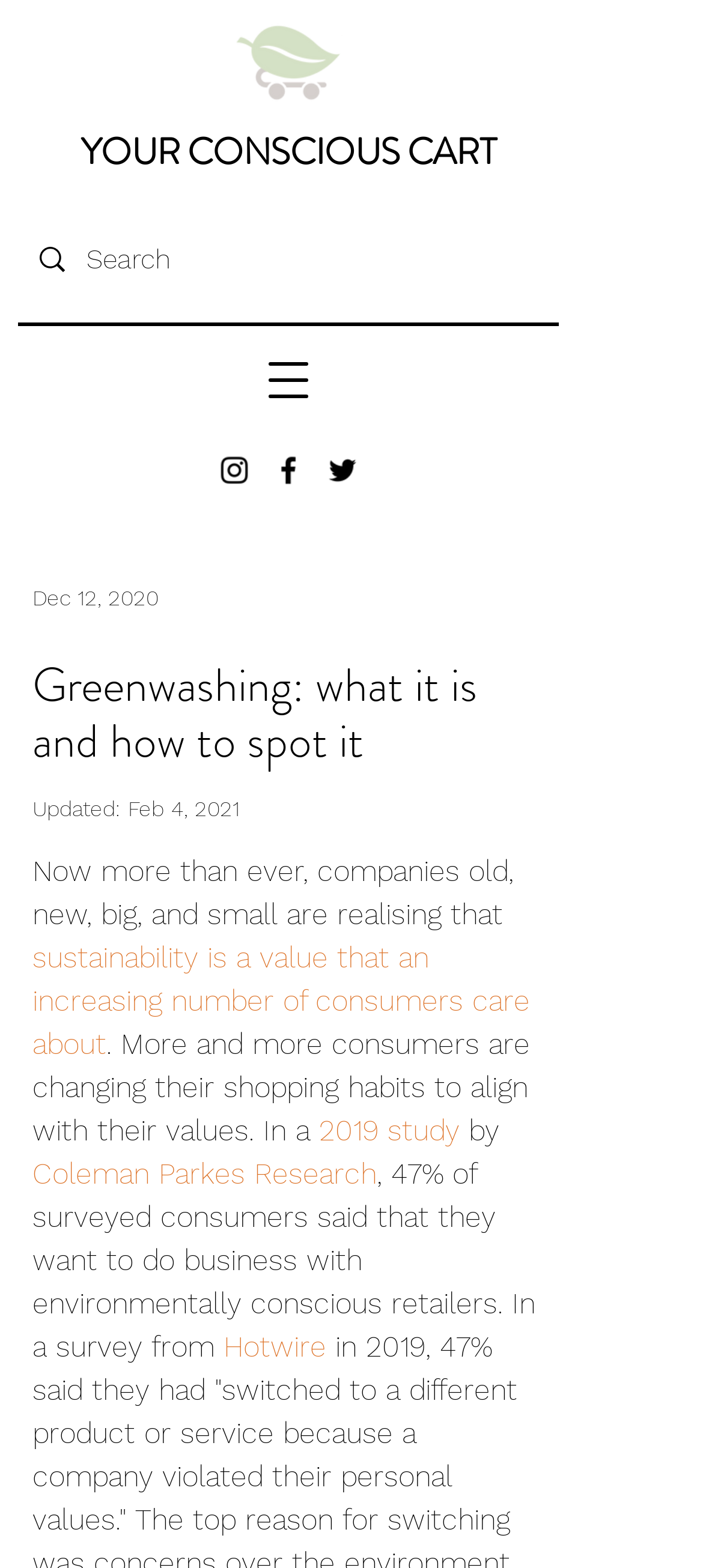Please find the bounding box coordinates of the clickable region needed to complete the following instruction: "Open navigation menu". The bounding box coordinates must consist of four float numbers between 0 and 1, i.e., [left, top, right, bottom].

[0.359, 0.219, 0.462, 0.265]